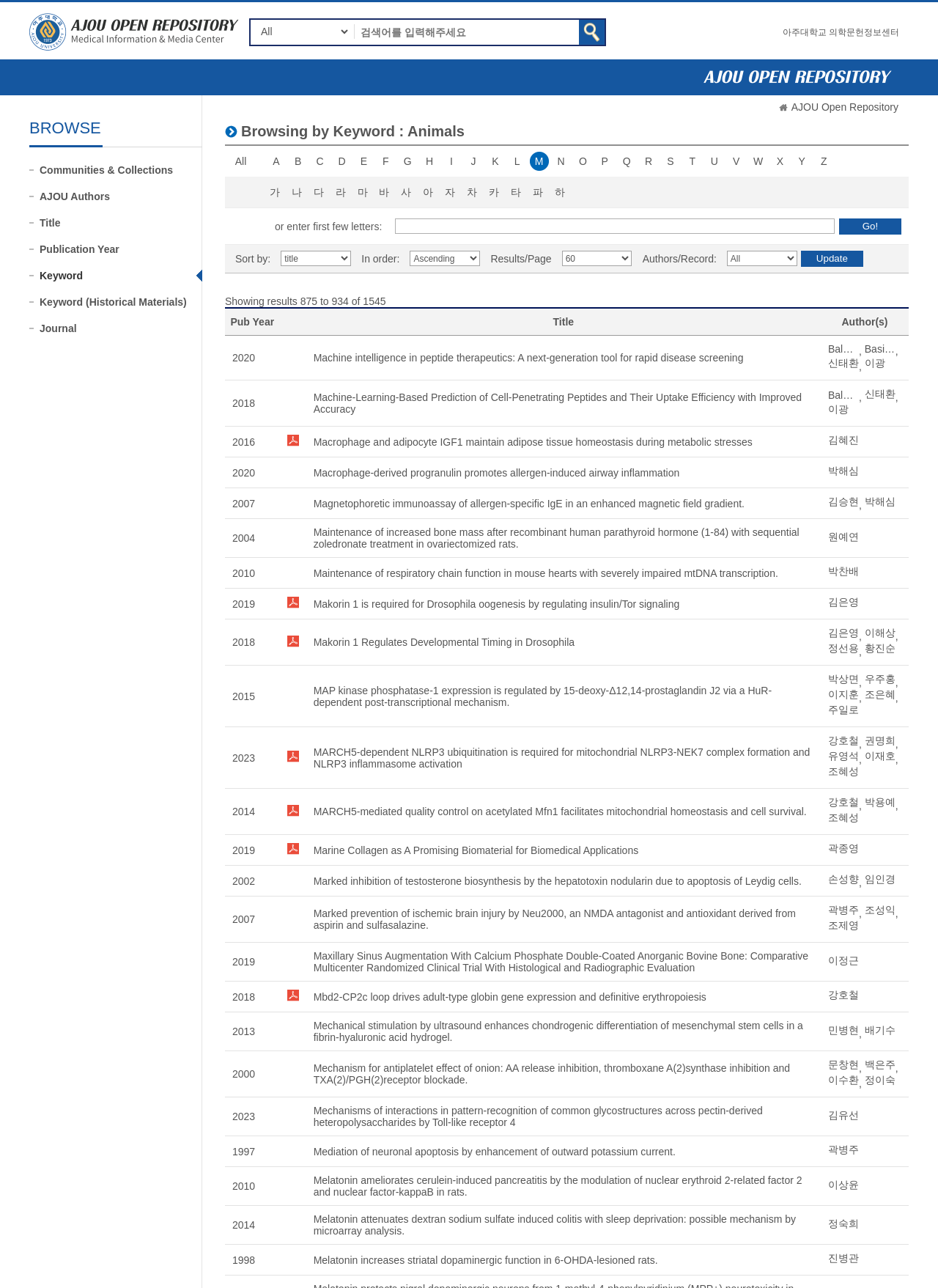Can you specify the bounding box coordinates of the area that needs to be clicked to fulfill the following instruction: "Search for a keyword"?

[0.384, 0.019, 0.602, 0.031]